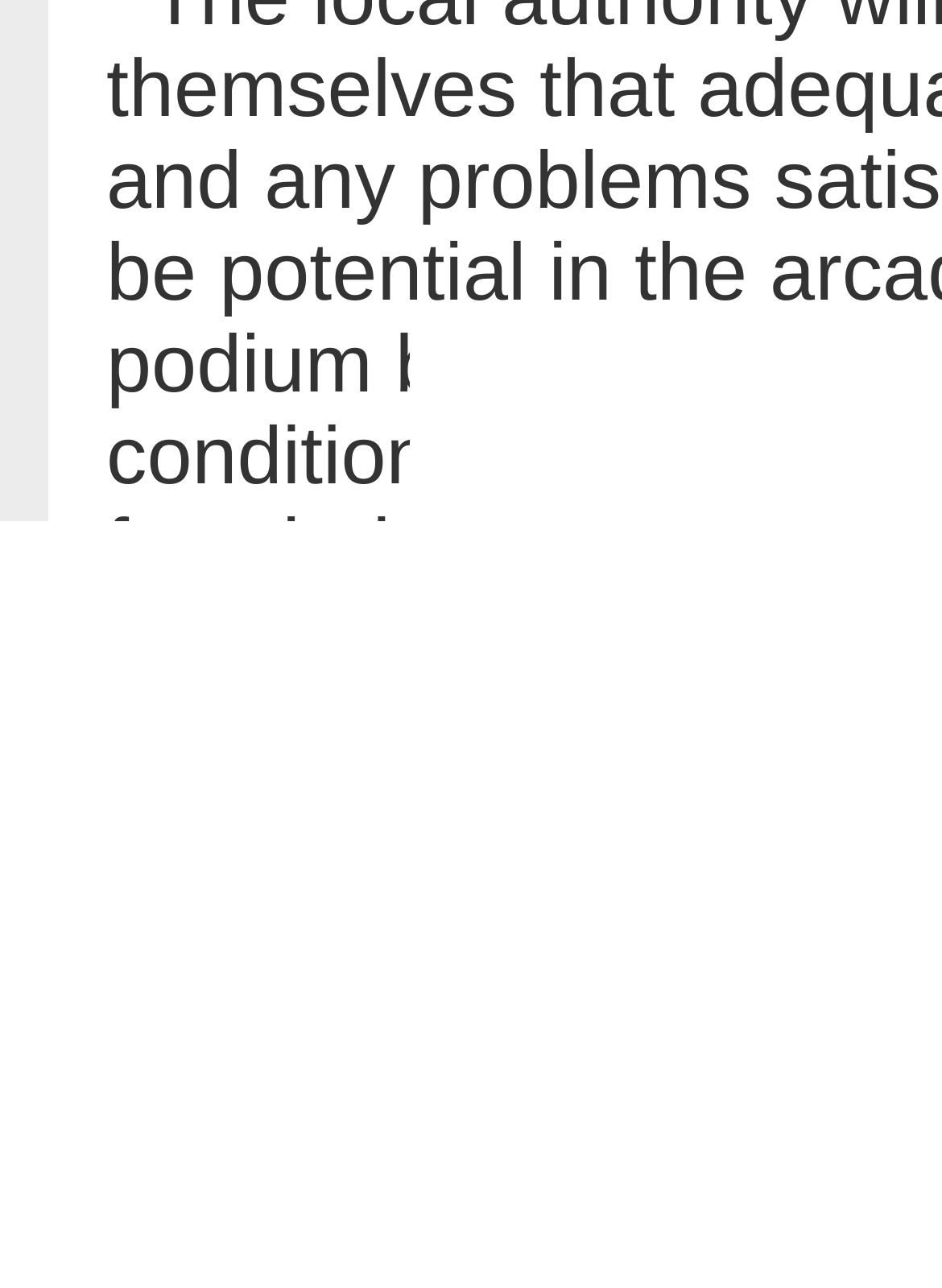Given the webpage screenshot and the description, determine the bounding box coordinates (top-left x, top-left y, bottom-right x, bottom-right y) that define the location of the UI element matching this description: alt="contents"

[0.351, 0.689, 0.582, 0.719]